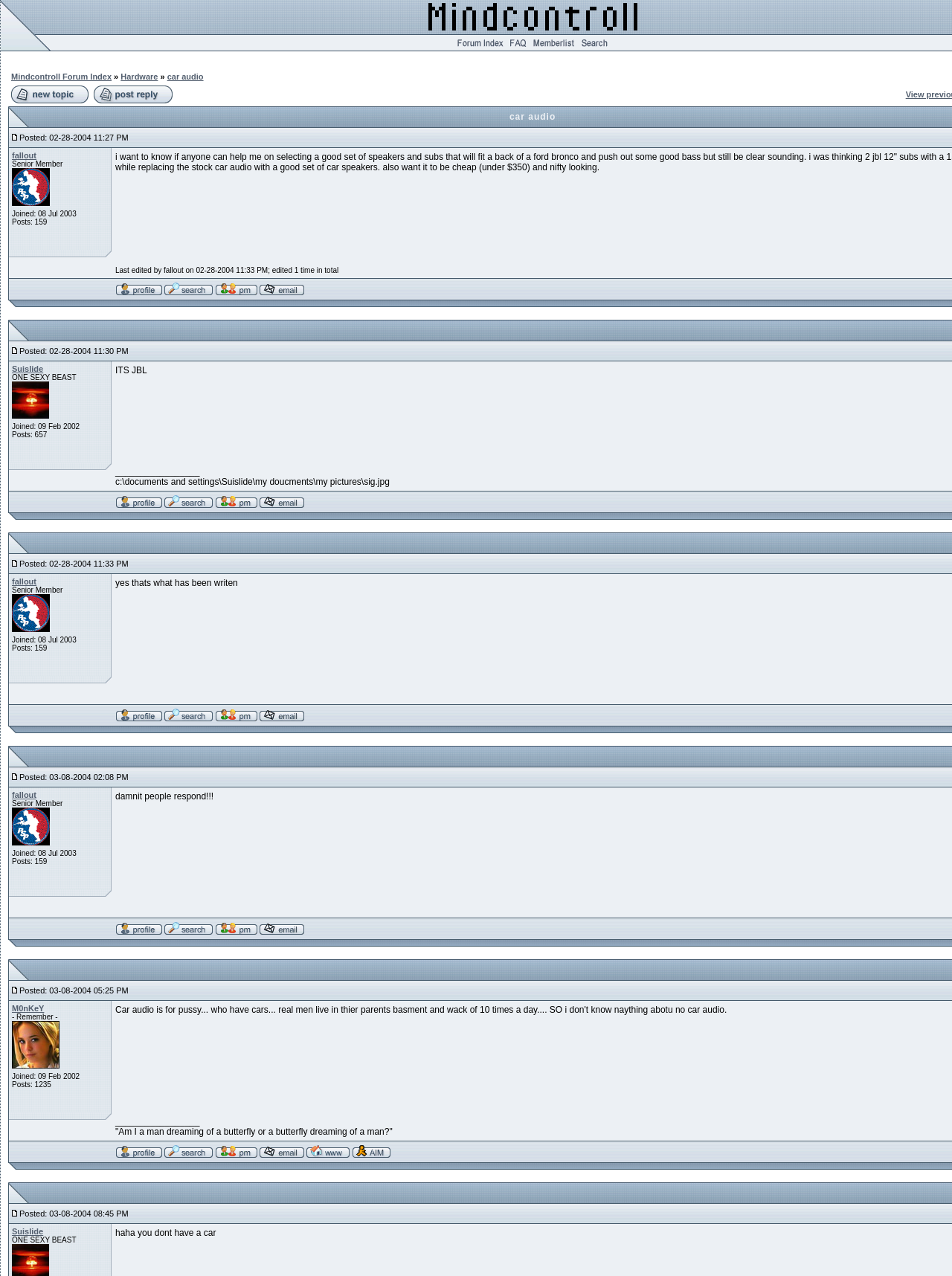Describe all visible elements and their arrangement on the webpage.

The webpage is a forum discussion page titled "car audio" on the "Mindcontroll" forum. At the top, there is a navigation bar with links to "Mindcontroll Forum Index", "FAQ", "Memberlist", and "Search". Below the navigation bar, there is a breadcrumb trail showing the path to the current topic: "Mindcontroll Forum Index » Hardware » car audio".

On the left side of the page, there are two buttons: "Post new topic" and "Reply to topic". Below these buttons, there is a section displaying information about the author of the post, including their username "fallout", their title "Senior Member", the date they joined the forum, and the number of posts they have made.

The main content of the page is a discussion thread, with each post displayed in a separate section. Each post includes the author's username, the date and time the post was made, and the post content. There are also links to "View user's profile", "Find all posts by %s", "Send private message", and "Send e-mail" next to each post.

There are two posts on this page, both made by "fallout" on February 28, 2004. The posts are displayed in a linear fashion, with the most recent post at the top.